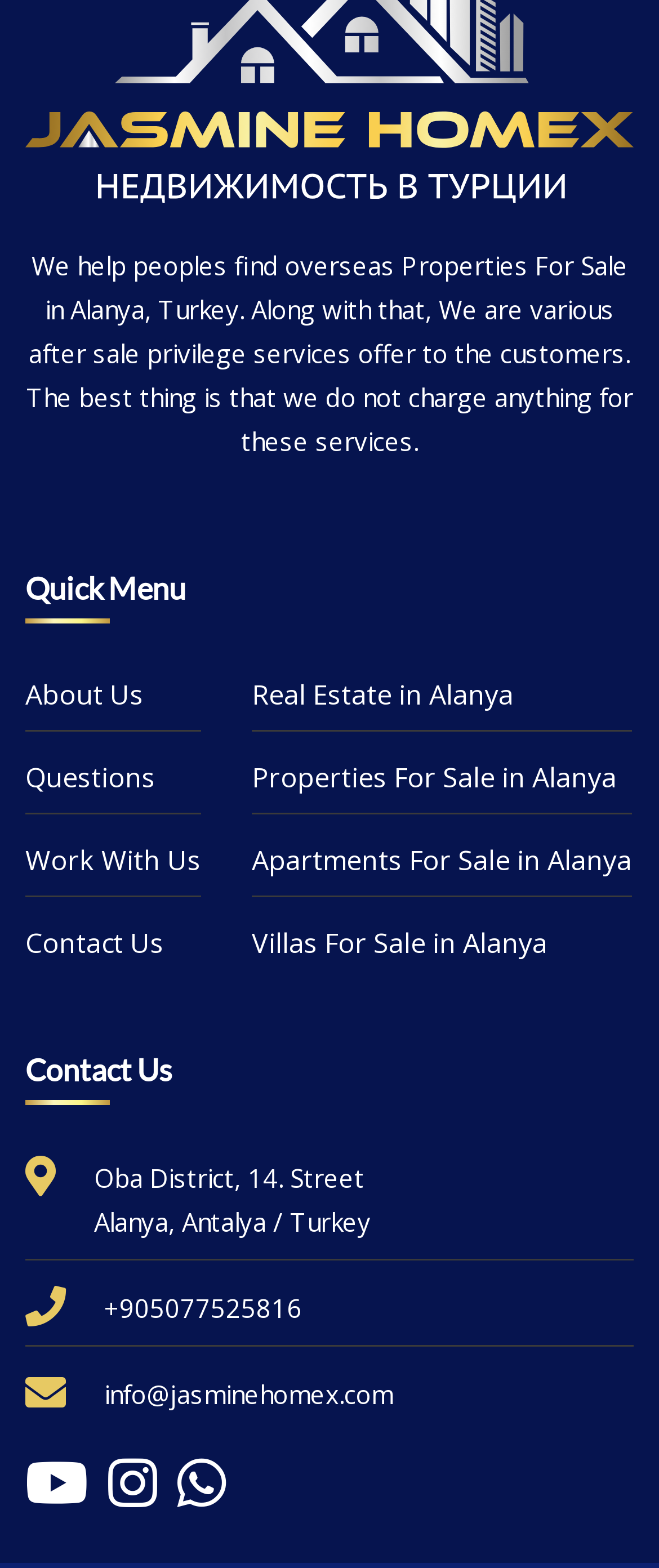What social media platforms are available?
Please use the image to provide a one-word or short phrase answer.

Youtube, Instagram, Whatsapp